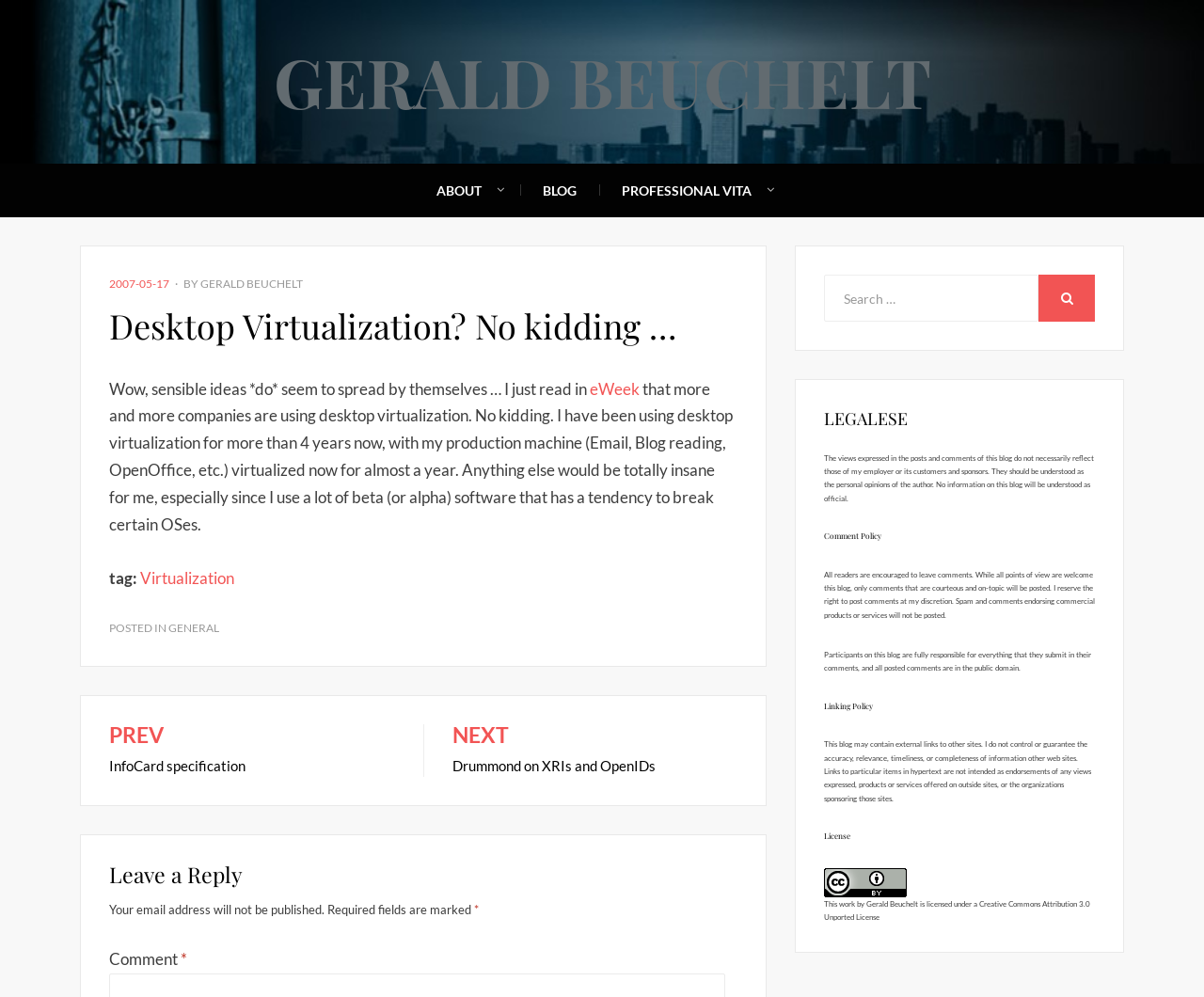Indicate the bounding box coordinates of the element that must be clicked to execute the instruction: "Click on the 'GERALD BEUCHELT' link". The coordinates should be given as four float numbers between 0 and 1, i.e., [left, top, right, bottom].

[0.227, 0.036, 0.773, 0.126]